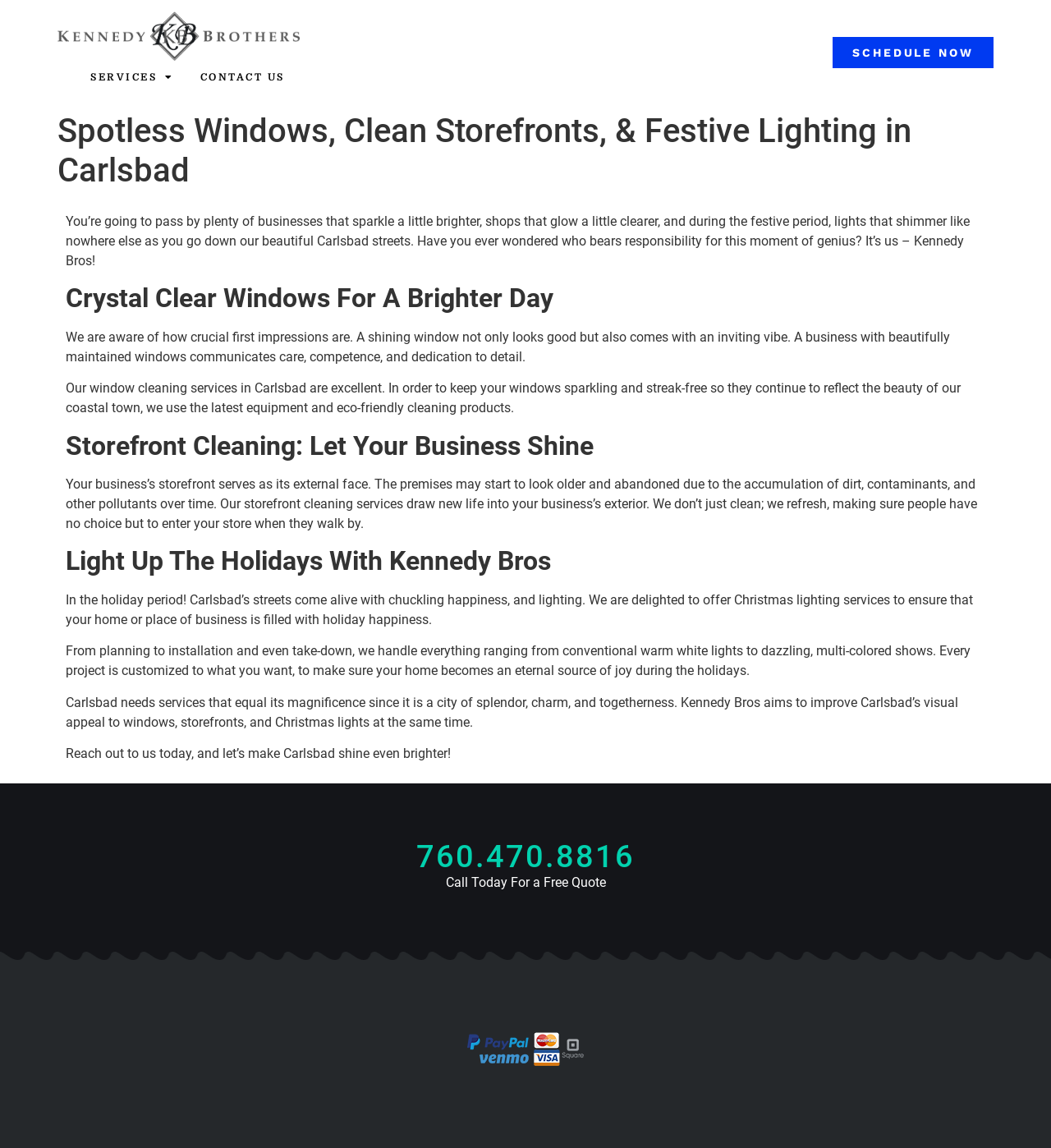Answer the question below in one word or phrase:
What is the tone of the webpage content?

Inviting and professional